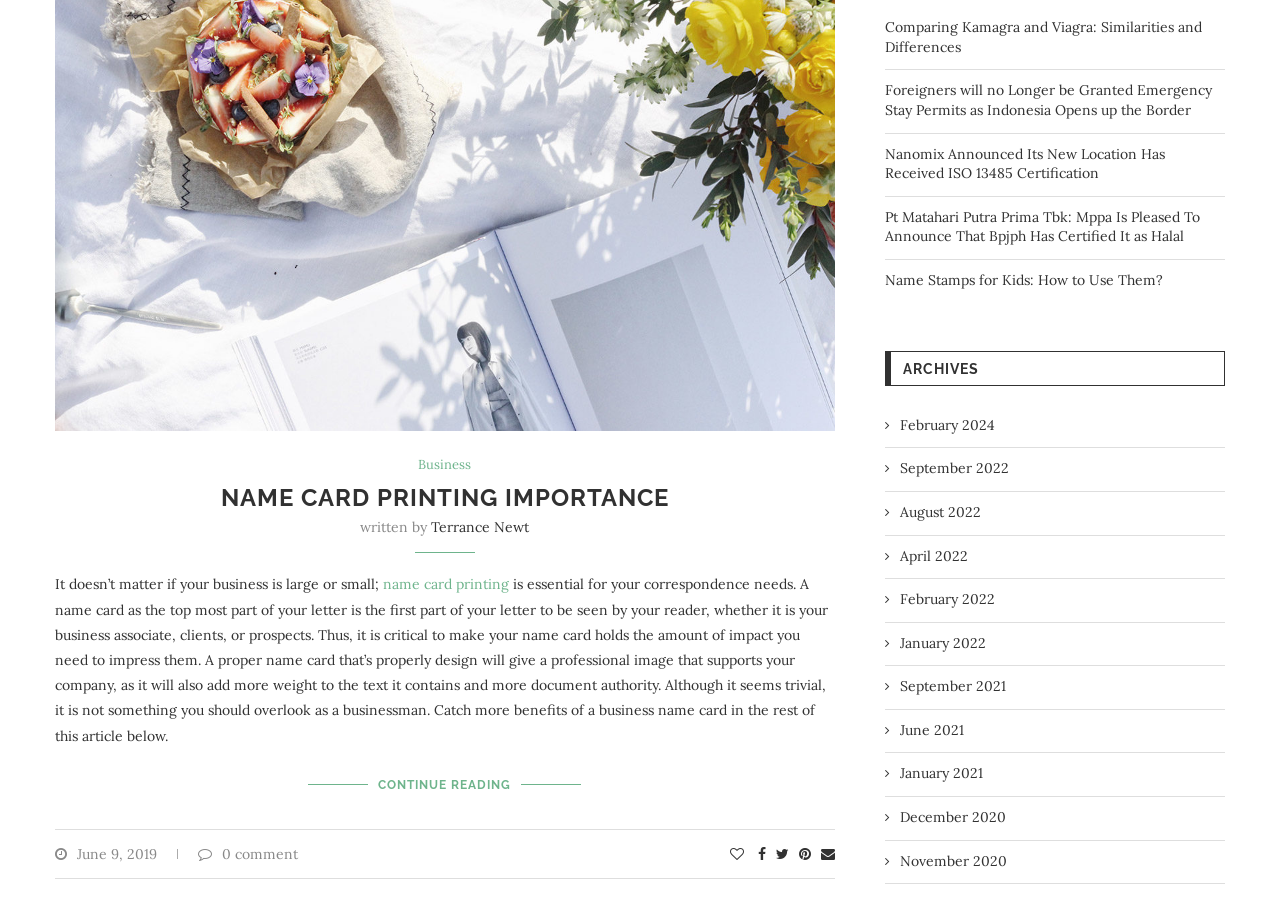Bounding box coordinates are given in the format (top-left x, top-left y, bottom-right x, bottom-right y). All values should be floating point numbers between 0 and 1. Provide the bounding box coordinate for the UI element described as: Name Card Printing Importance

[0.173, 0.539, 0.523, 0.571]